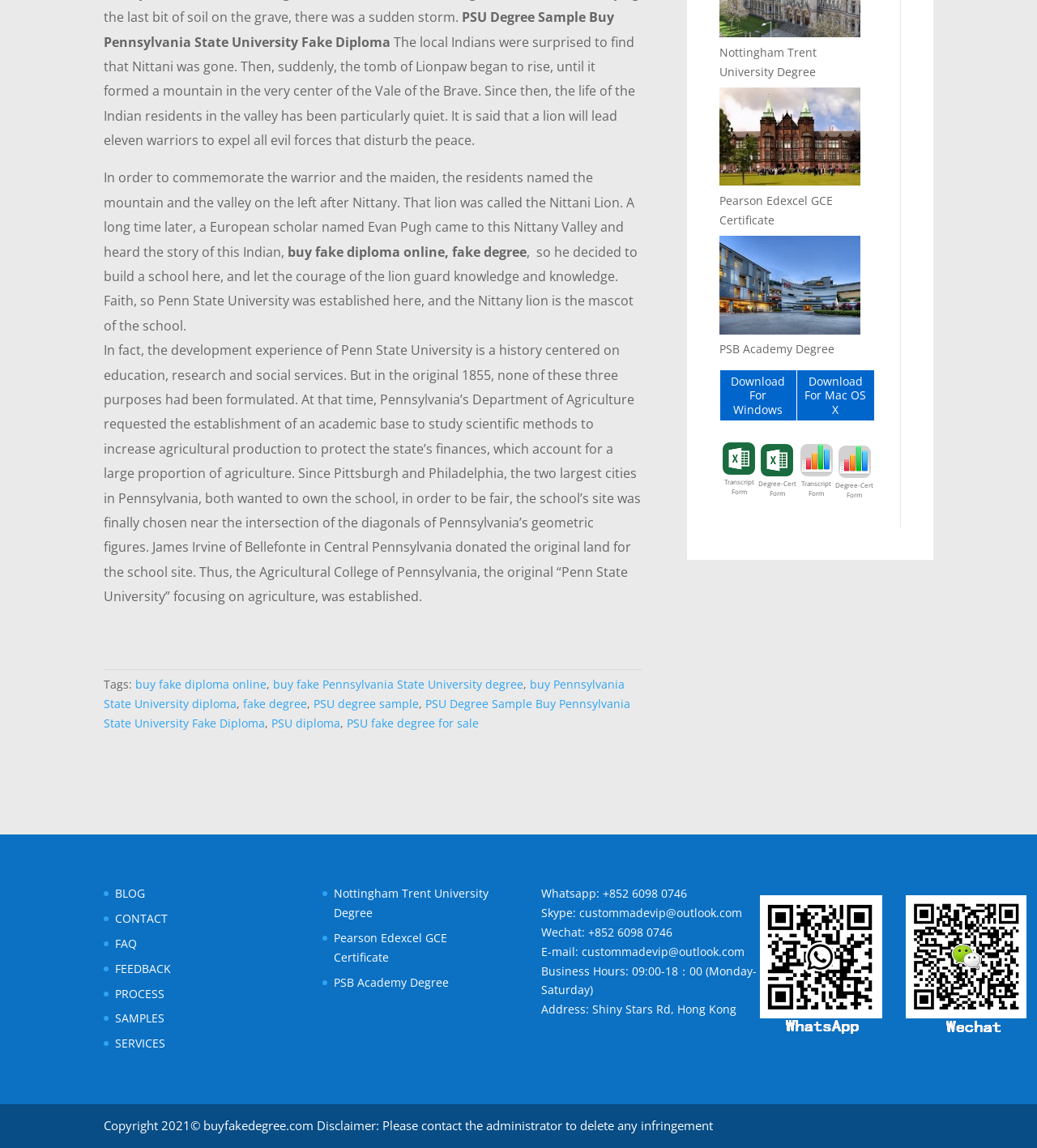Given the element description: "BLOG", predict the bounding box coordinates of this UI element. The coordinates must be four float numbers between 0 and 1, given as [left, top, right, bottom].

[0.111, 0.772, 0.14, 0.785]